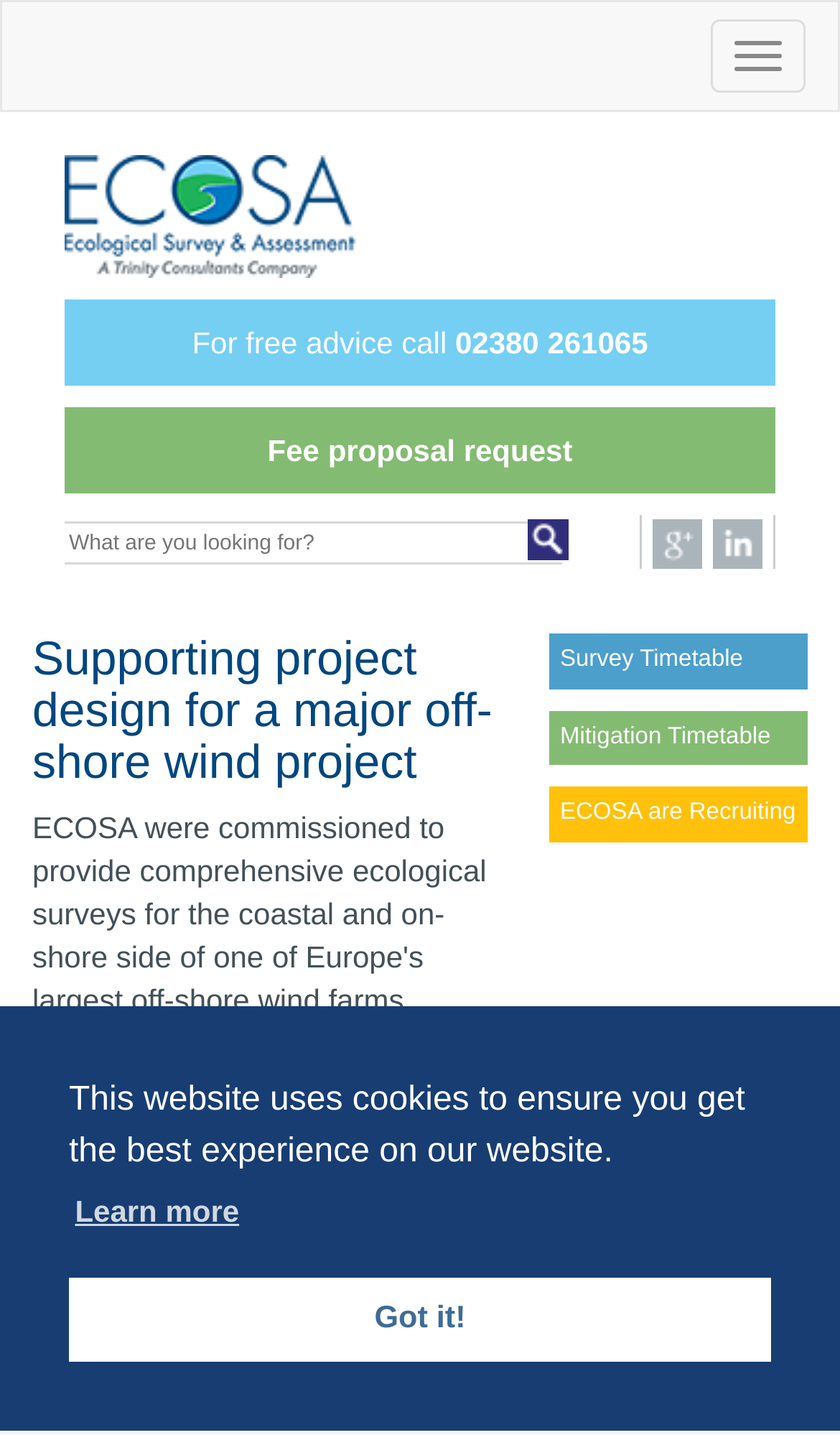Give a complete and precise description of the webpage's appearance.

The webpage is about ECOSA's involvement in a major off-shore wind farm project. At the top of the page, there is a cookie consent dialog with a message explaining the use of cookies on the website. Below this dialog, there is a navigation toggle button on the top right corner.

On the top left side, there is an image, likely a logo, and a button to request a fee proposal. Next to the button, there is a phone number and a call-to-action to get free advice. Below this section, there is a search bar with a placeholder text "What are you looking for?" accompanied by a magnifying glass icon.

The main content of the page starts with a heading that describes ECOSA's role in supporting the project design for the off-shore wind farm. Below the heading, there are three links to related pages: Survey Timetable, Mitigation Timetable, and ECOSA are Recruiting.

On the bottom left side of the page, there is a large image of a puffin, which is likely related to the bird migration surveys mentioned in the meta description. Next to the image, there is a paragraph of text describing the surveys and GIS mapping of ecological constraints.

Throughout the page, there are several icons and images, including a learn more button, a dismiss cookie message button, and several social media or navigation icons.